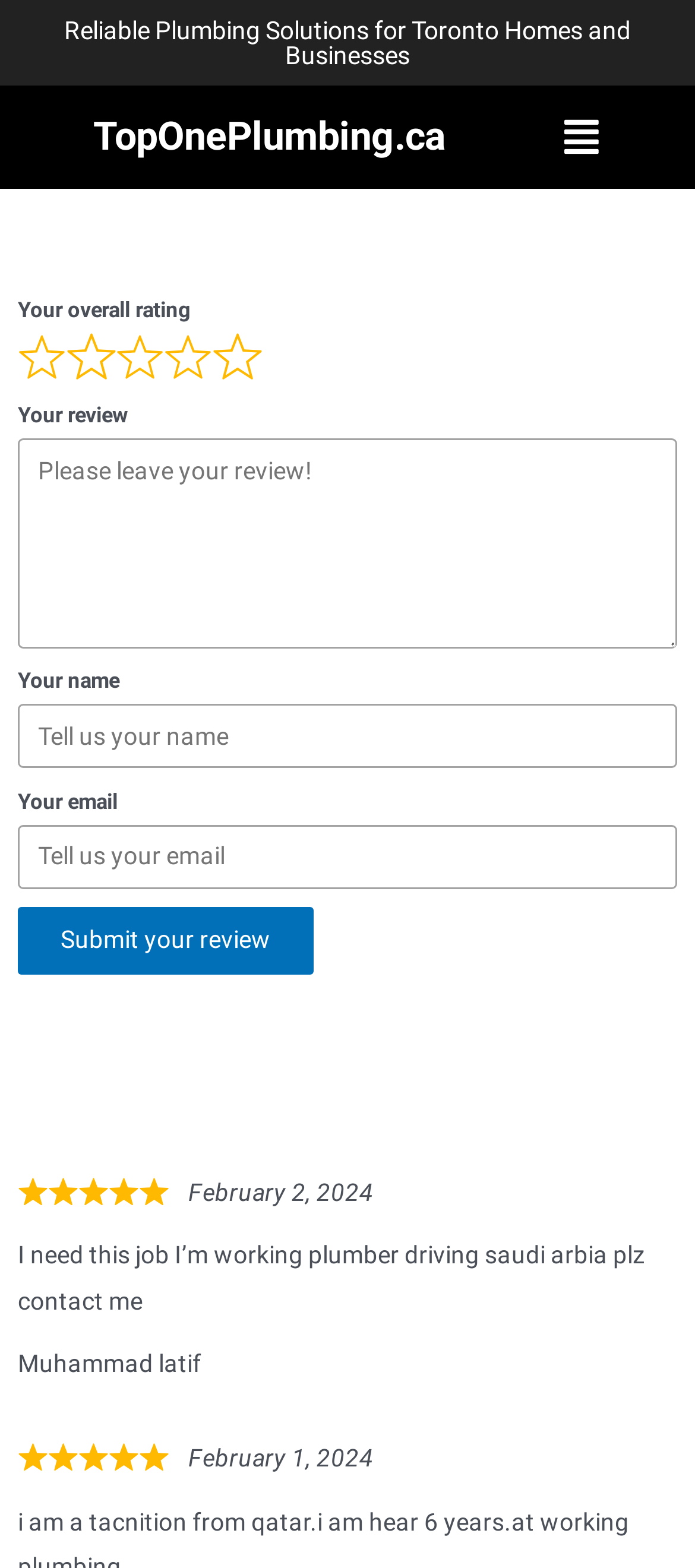What is the name of the reviewer who posted on February 1, 2024?
Using the information from the image, provide a comprehensive answer to the question.

By examining the review entries, I can see that the reviewer who posted on February 1, 2024 is named Muhammad latif, which is displayed below the review date.